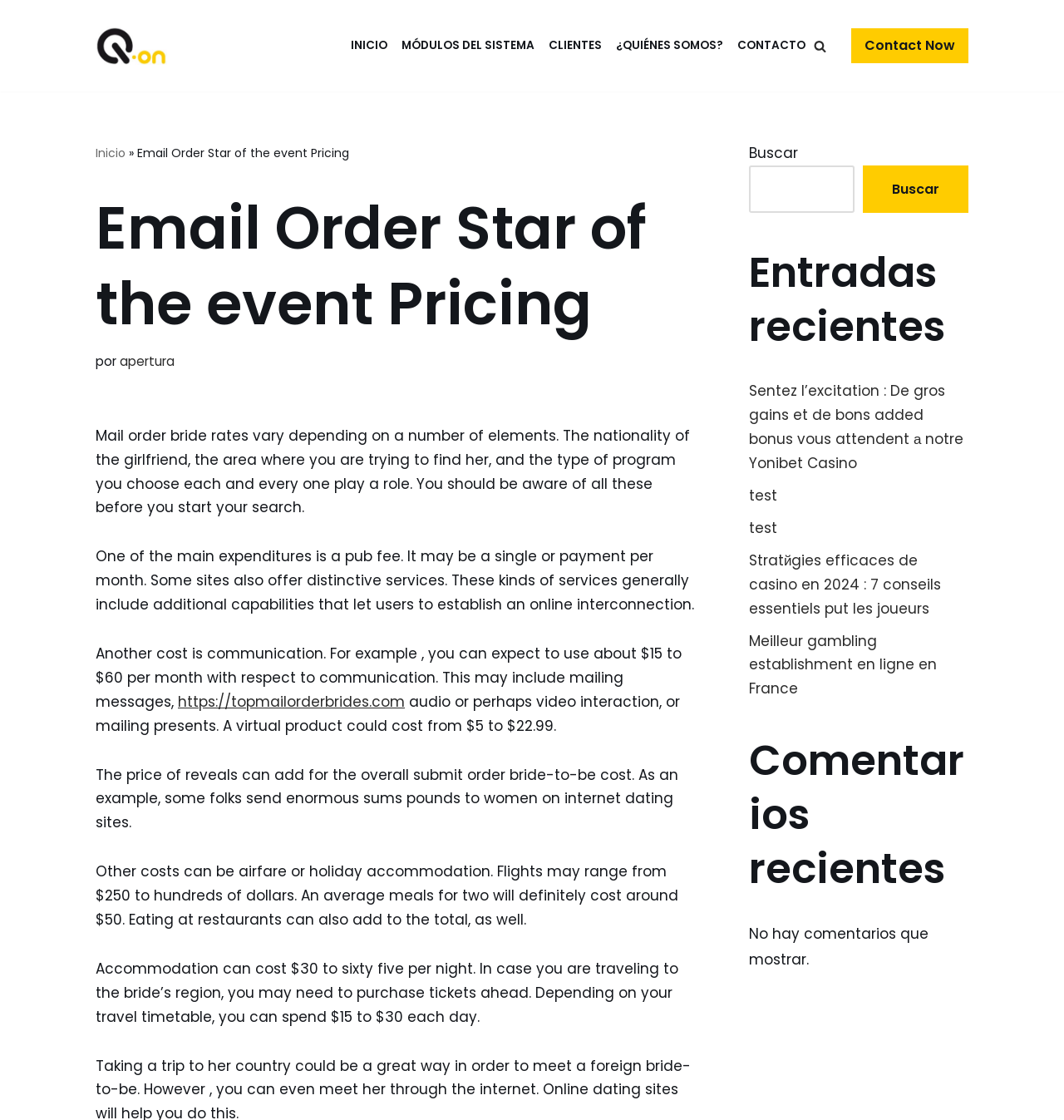What is the cost of accommodation mentioned on the webpage?
Answer the question with detailed information derived from the image.

According to the webpage, the cost of accommodation can range from $30 to $65 per night, depending on the location and other factors.